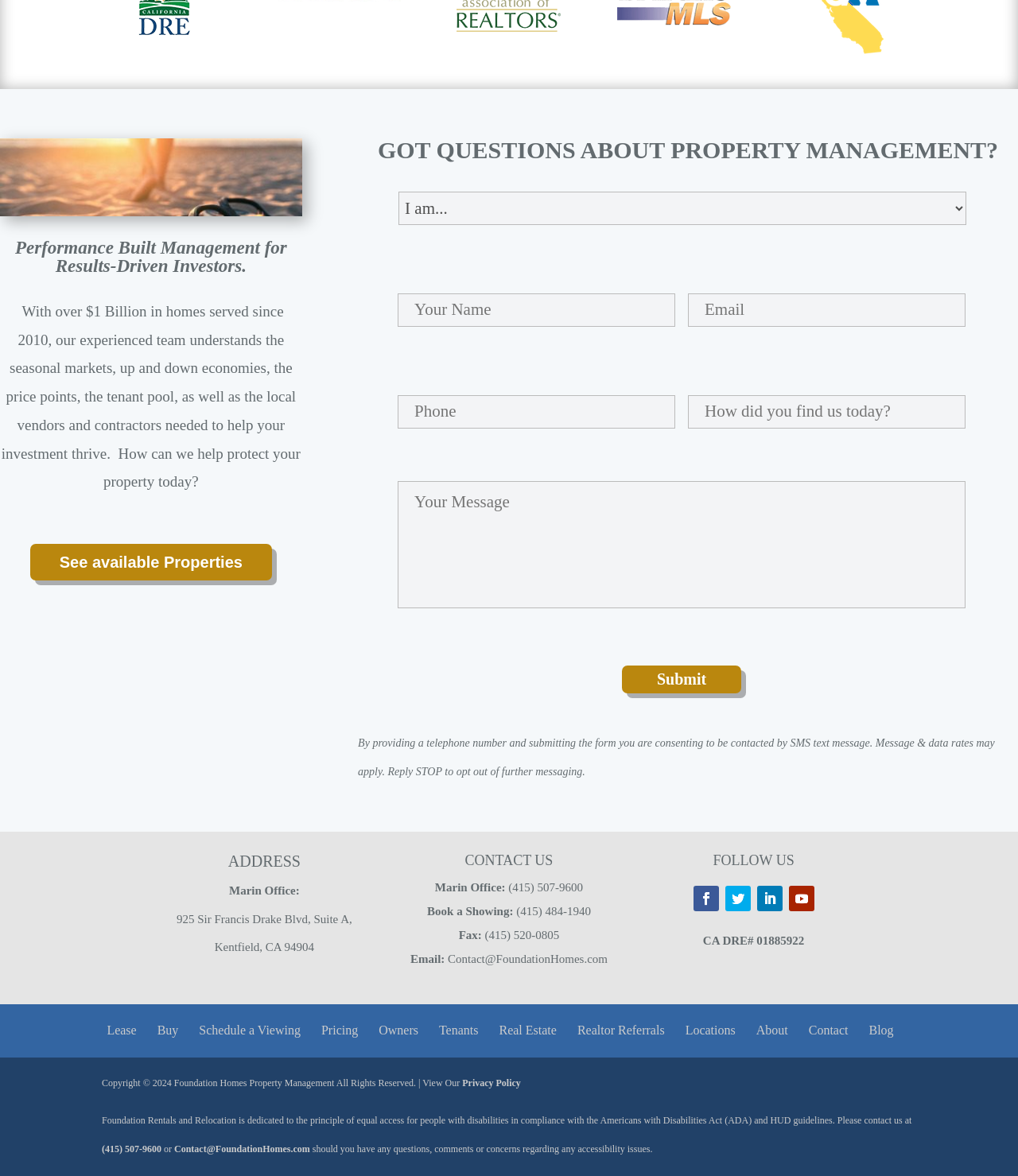What is the company's phone number?
Using the image, give a concise answer in the form of a single word or short phrase.

(415) 507-9600